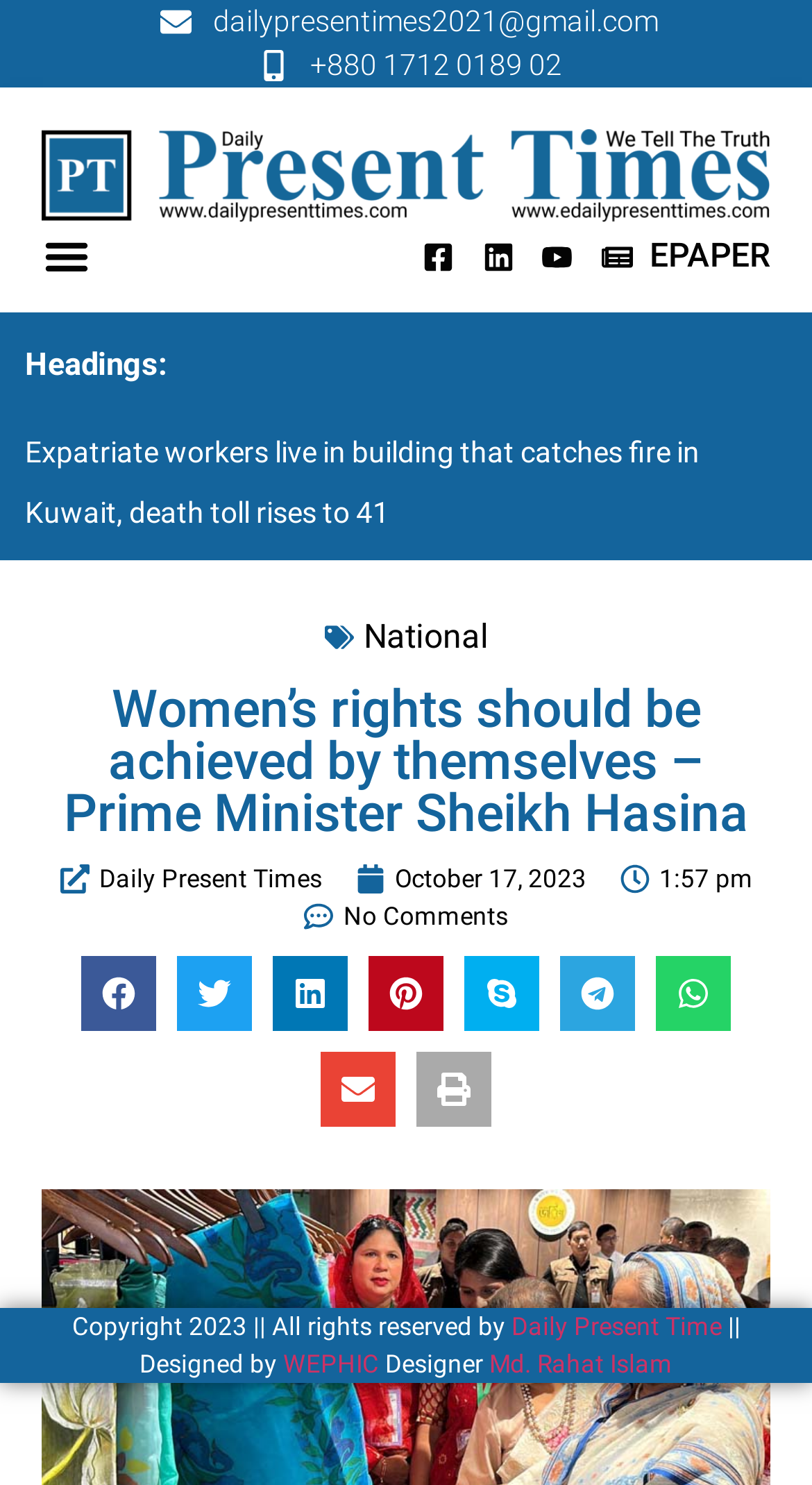What is the category of the news article?
Look at the screenshot and respond with a single word or phrase.

National